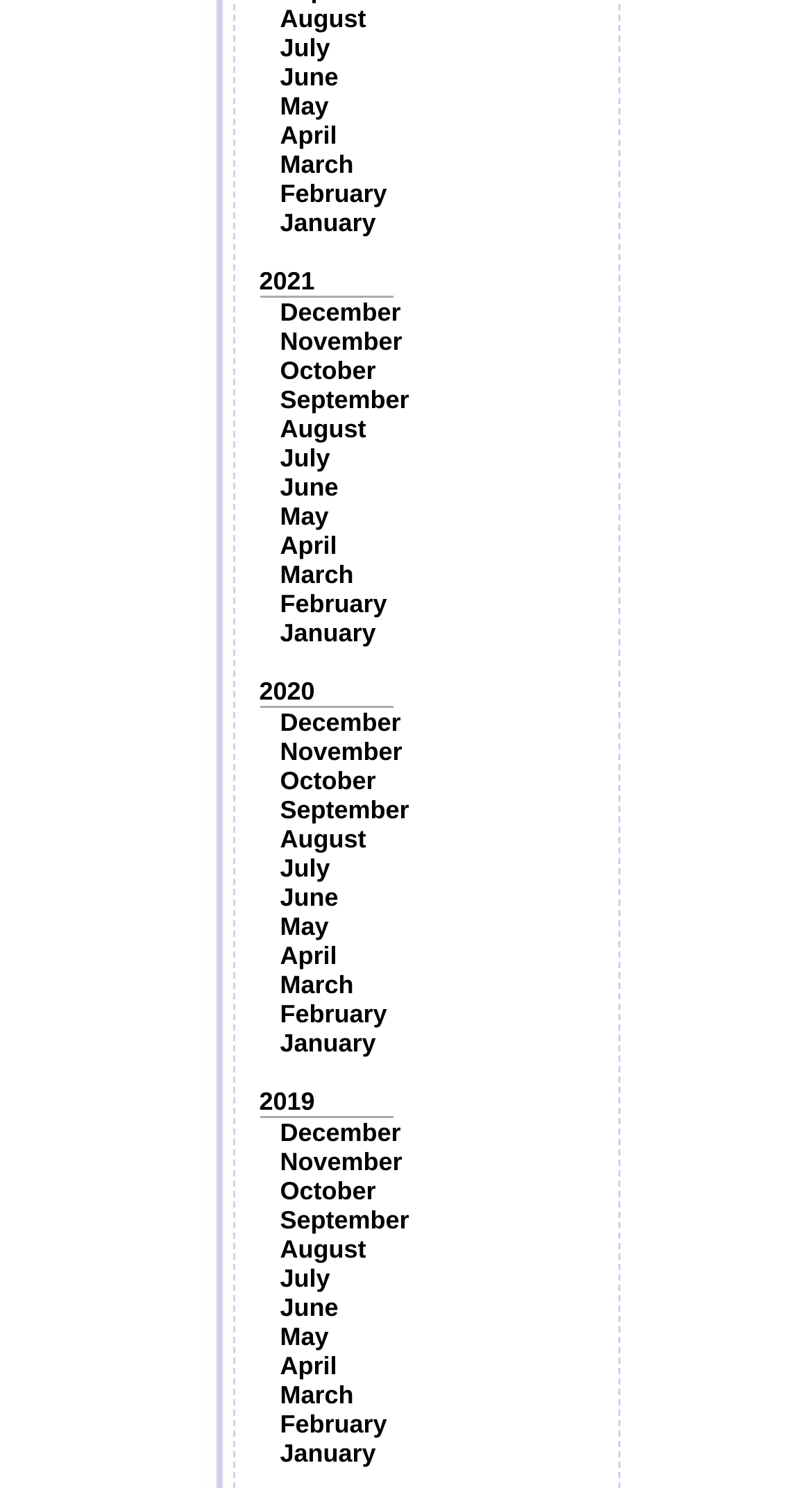Find the bounding box coordinates for the area you need to click to carry out the instruction: "Select 2019". The coordinates should be four float numbers between 0 and 1, indicated as [left, top, right, bottom].

[0.319, 0.73, 0.388, 0.75]